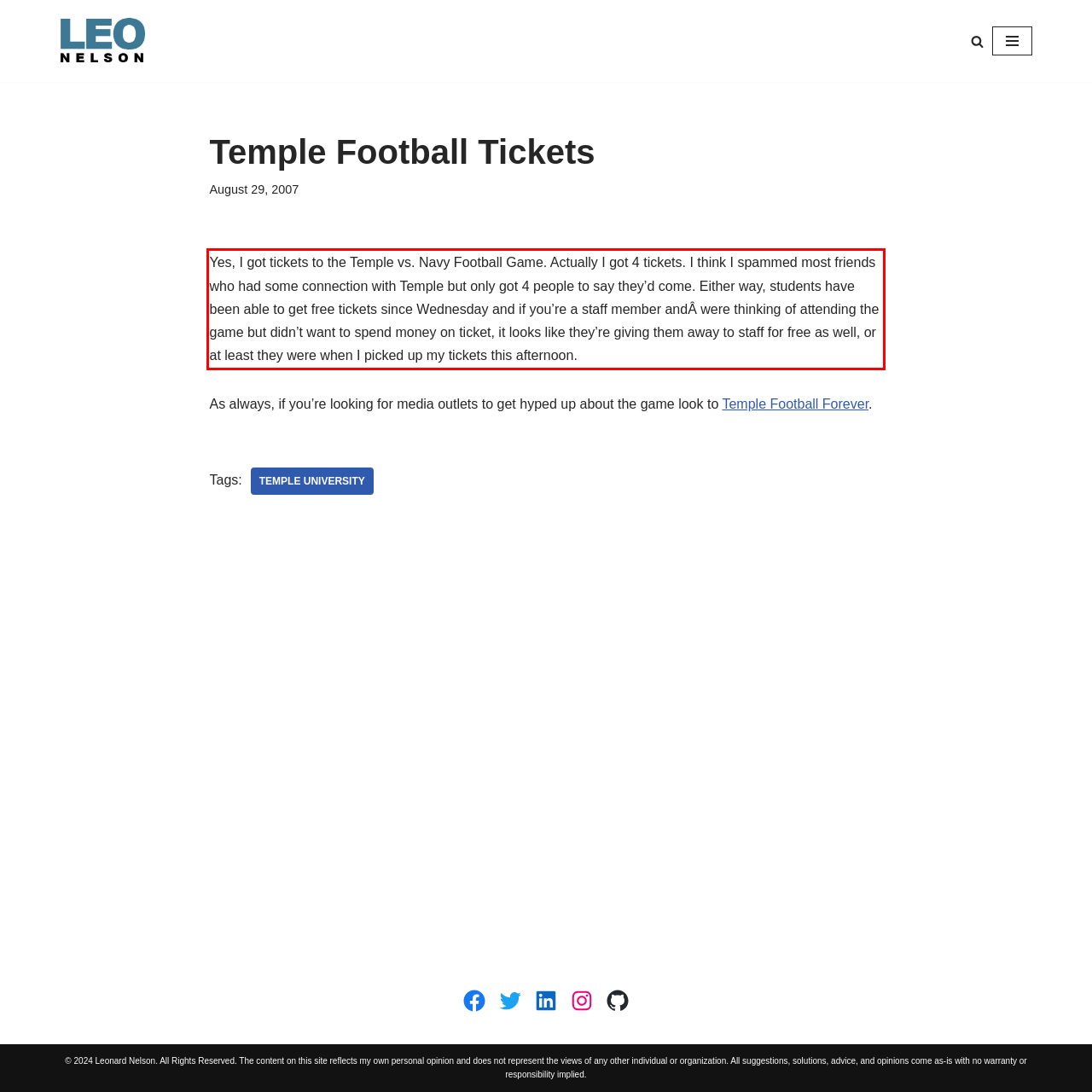You are provided with a screenshot of a webpage that includes a UI element enclosed in a red rectangle. Extract the text content inside this red rectangle.

Yes, I got tickets to the Temple vs. Navy Football Game. Actually I got 4 tickets. I think I spammed most friends who had some connection with Temple but only got 4 people to say they’d come. Either way, students have been able to get free tickets since Wednesday and if you’re a staff member andÂ were thinking of attending the game but didn’t want to spend money on ticket, it looks like they’re giving them away to staff for free as well, or at least they were when I picked up my tickets this afternoon.